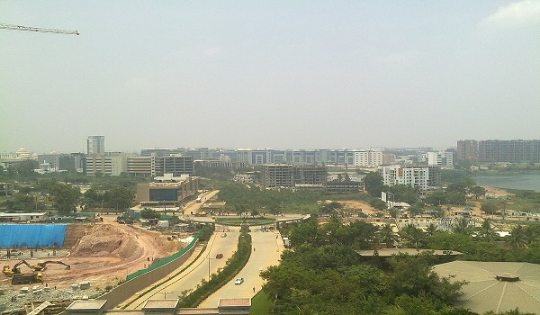Provide an in-depth description of the image.

The image showcases a panoramic view of Whitefield, a prominent neighborhood in Bangalore. In the foreground, construction activity is visible on the left, indicating ongoing development in the area. The road curves through the landscape, suggesting a well-planned infrastructure, which is a significant draw for new residents and businesses alike. On the right, a cluster of modern buildings can be seen, representing the numerous multinational corporations, IT firms, and startups that have established a presence in Whitefield. This scene reflects the neighborhood's dynamic growth and appeal as a bustling hub for technology and commerce, contributing to its rising popularity among those seeking better job opportunities and quality of life. The backdrop of greenery adds a touch of nature, balancing the urban environment with areas of lush foliage.